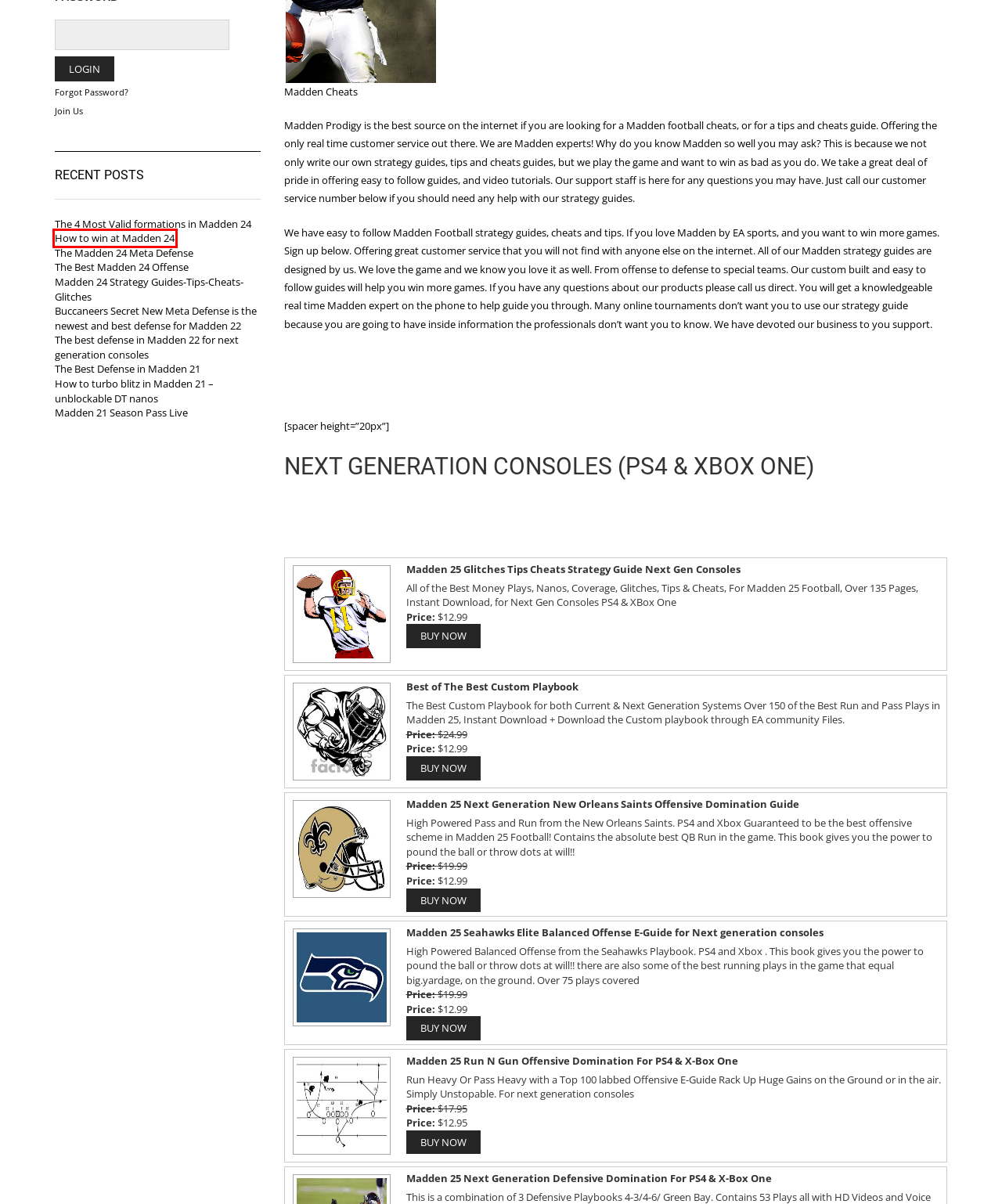A screenshot of a webpage is given, marked with a red bounding box around a UI element. Please select the most appropriate webpage description that fits the new page after clicking the highlighted element. Here are the candidates:
A. Madden Film Room Current Gen PS3 & 360 [Subscriber] - Madden 24 Tips, Cheats, eBooks & Strategy
B. Password Reset - Madden 24 Tips, Cheats, eBooks & Strategy
C. Madden 18 Tips, Cheats, Glitches, eBooks & Football Strategy Guides
D. Buccaneers Secret New Meta Defense is the newest and best defense for Madden 22
E. How to win at Madden 24
F. How to turbo blitz in Madden 21 - unblockable DT nanos
G. Join Us - Madden 24 Tips, Cheats, eBooks & Strategy
H. NCAA 25 College Football Products - Madden 24 Tips, Cheats, eBooks & Strategy

E